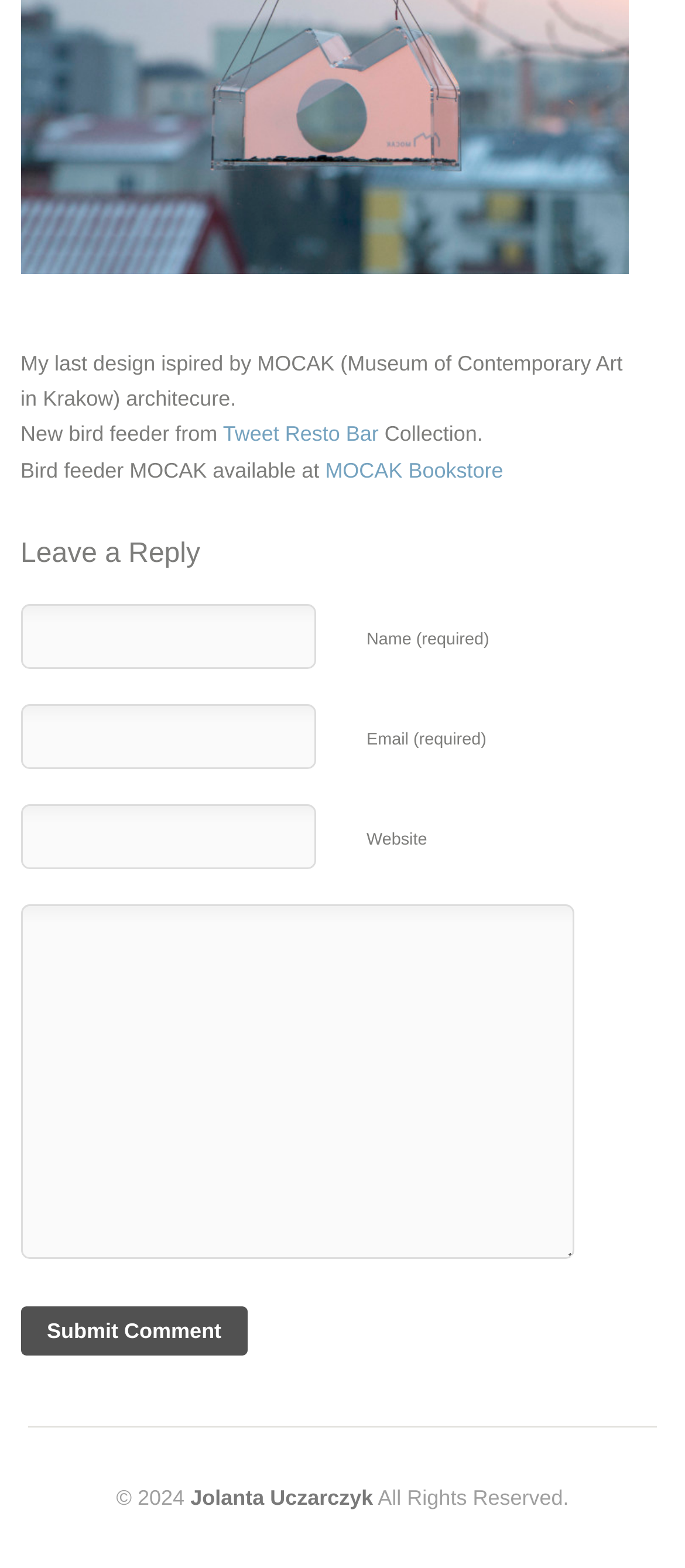Identify and provide the bounding box coordinates of the UI element described: "name="comment"". The coordinates should be formatted as [left, top, right, bottom], with each number being a float between 0 and 1.

[0.03, 0.577, 0.838, 0.803]